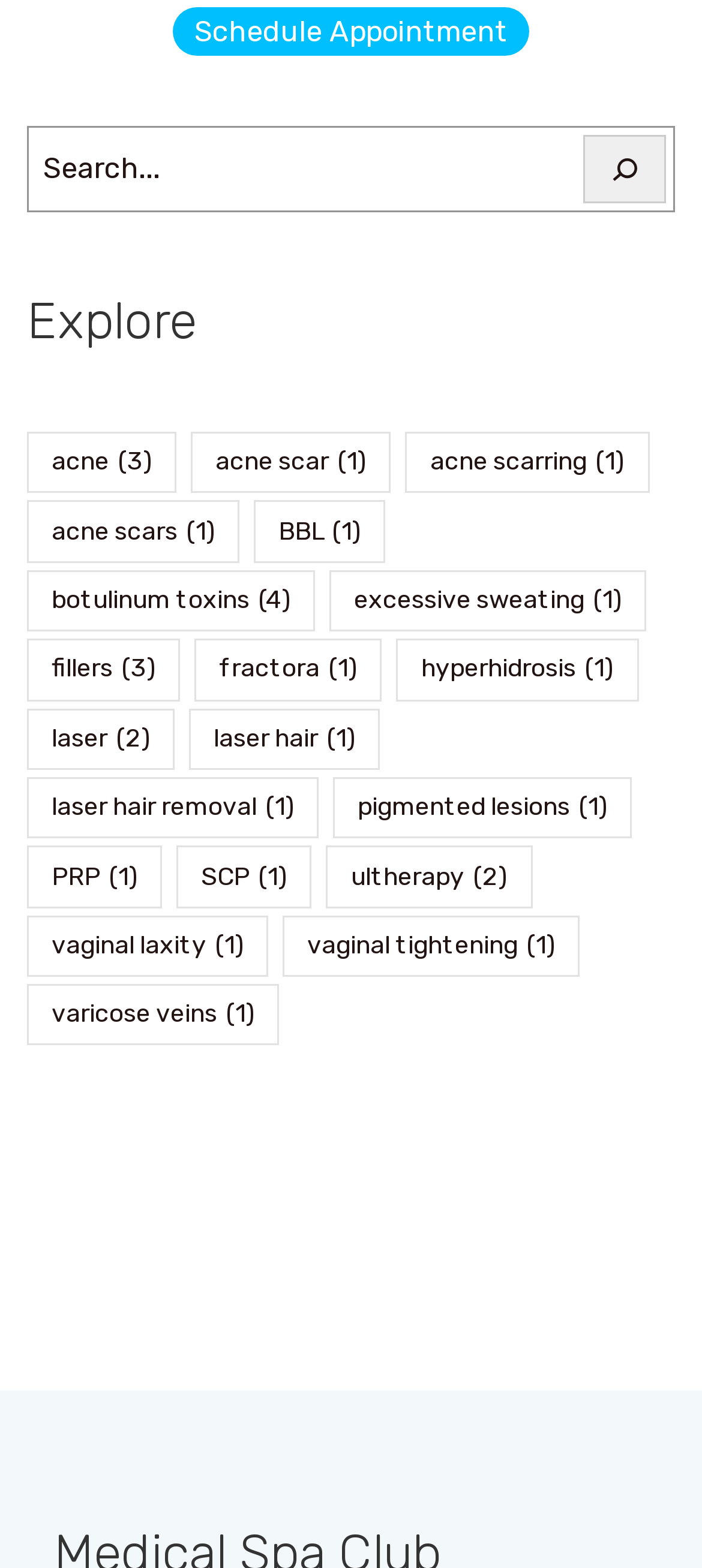Using the provided element description: "hyperhidrosis (1)", determine the bounding box coordinates of the corresponding UI element in the screenshot.

[0.565, 0.408, 0.909, 0.447]